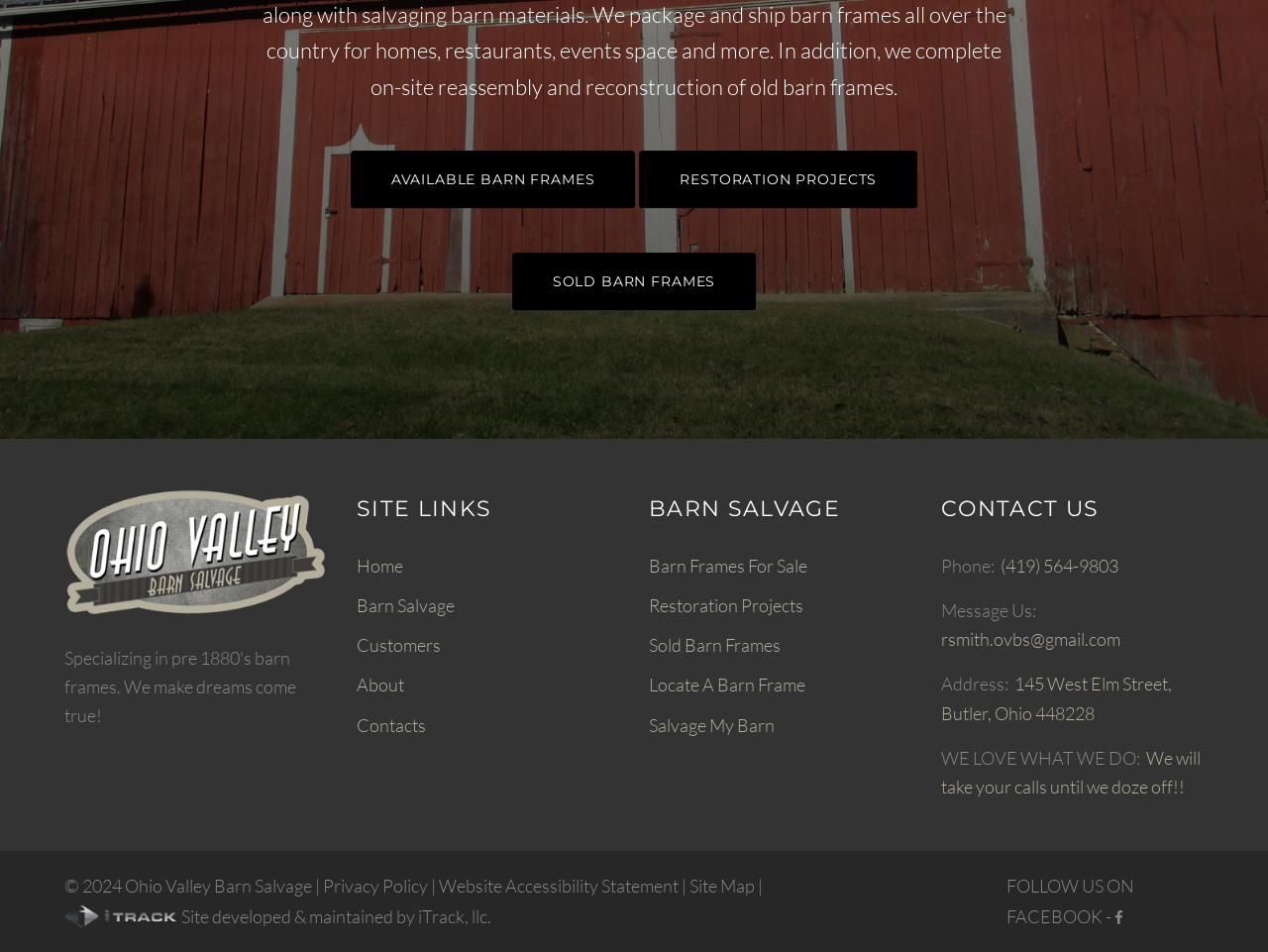Please specify the bounding box coordinates of the clickable region necessary for completing the following instruction: "Visit the Home page". The coordinates must consist of four float numbers between 0 and 1, i.e., [left, top, right, bottom].

[0.281, 0.579, 0.318, 0.61]